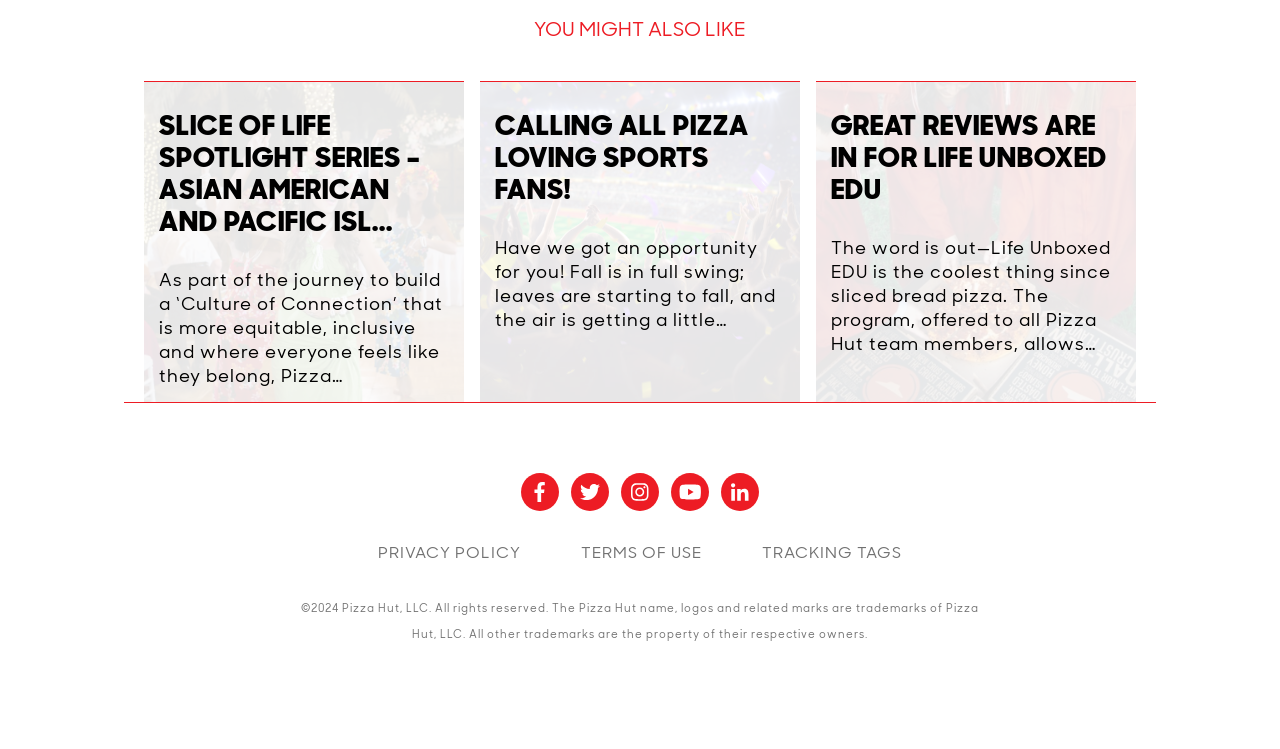From the webpage screenshot, predict the bounding box coordinates (top-left x, top-left y, bottom-right x, bottom-right y) for the UI element described here: Terms of Use

[0.454, 0.729, 0.548, 0.754]